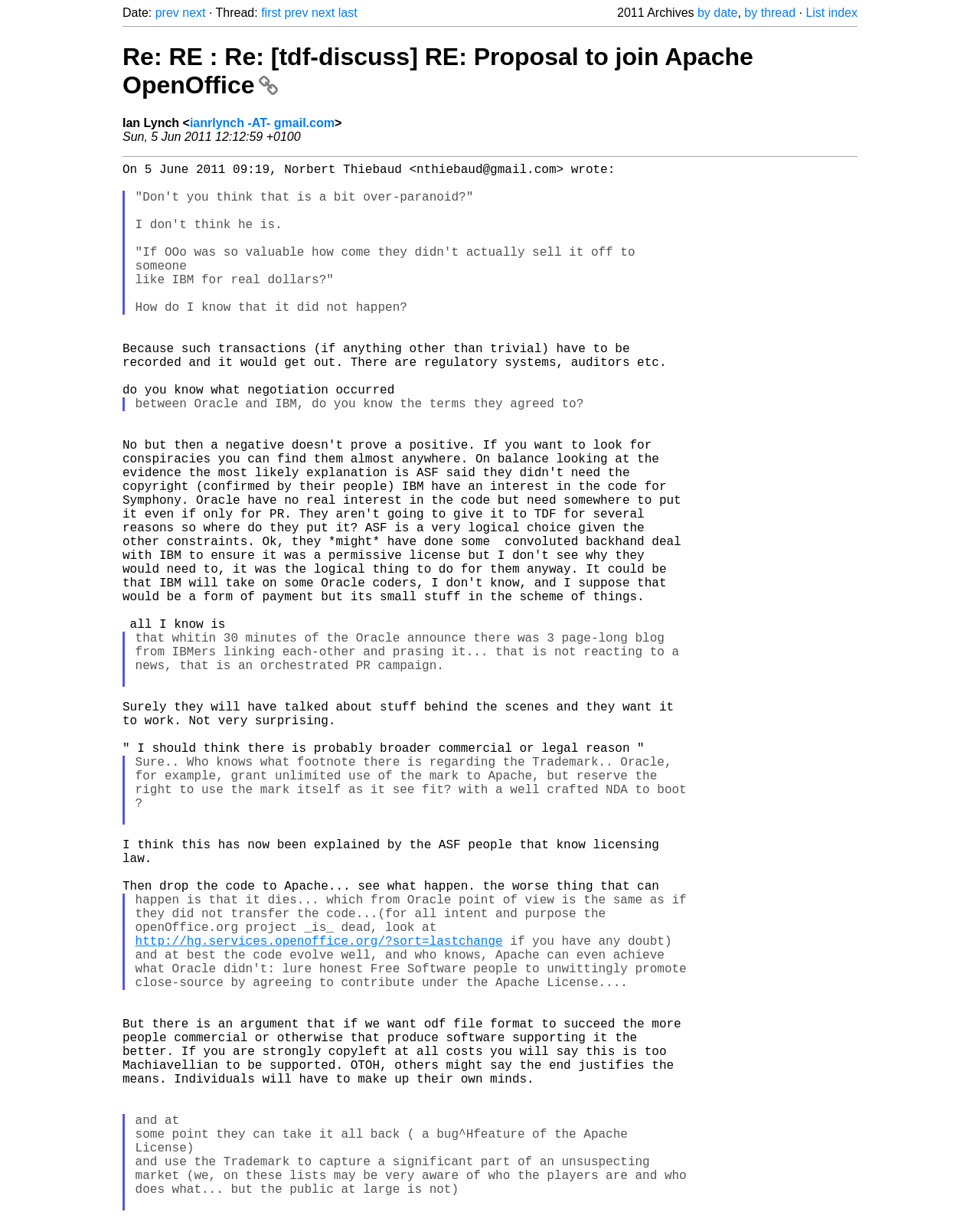Determine the bounding box coordinates of the clickable area required to perform the following instruction: "go to next thread". The coordinates should be represented as four float numbers between 0 and 1: [left, top, right, bottom].

[0.186, 0.005, 0.21, 0.016]